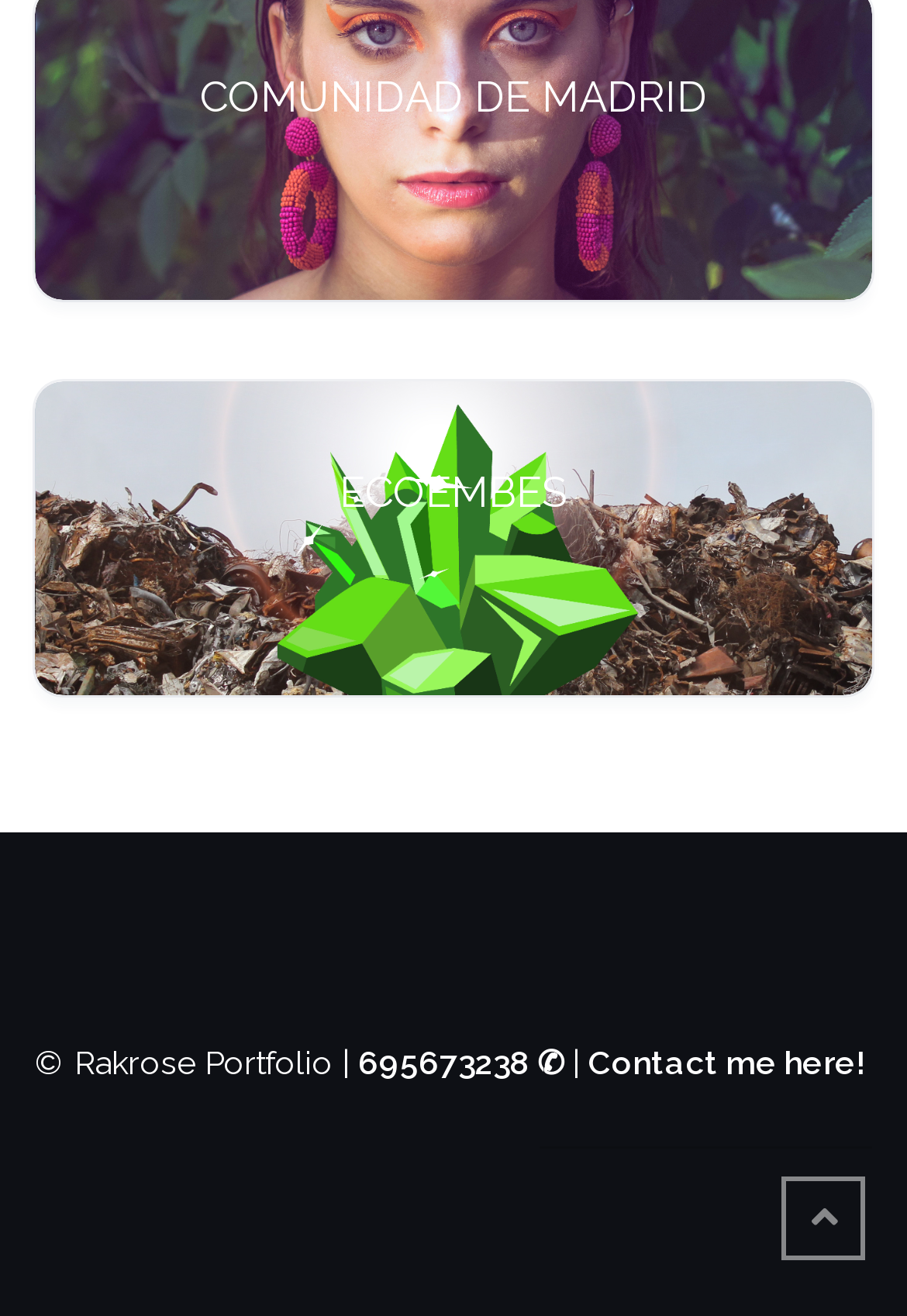Respond with a single word or phrase for the following question: 
What is the name of the organization?

ECOEMBES